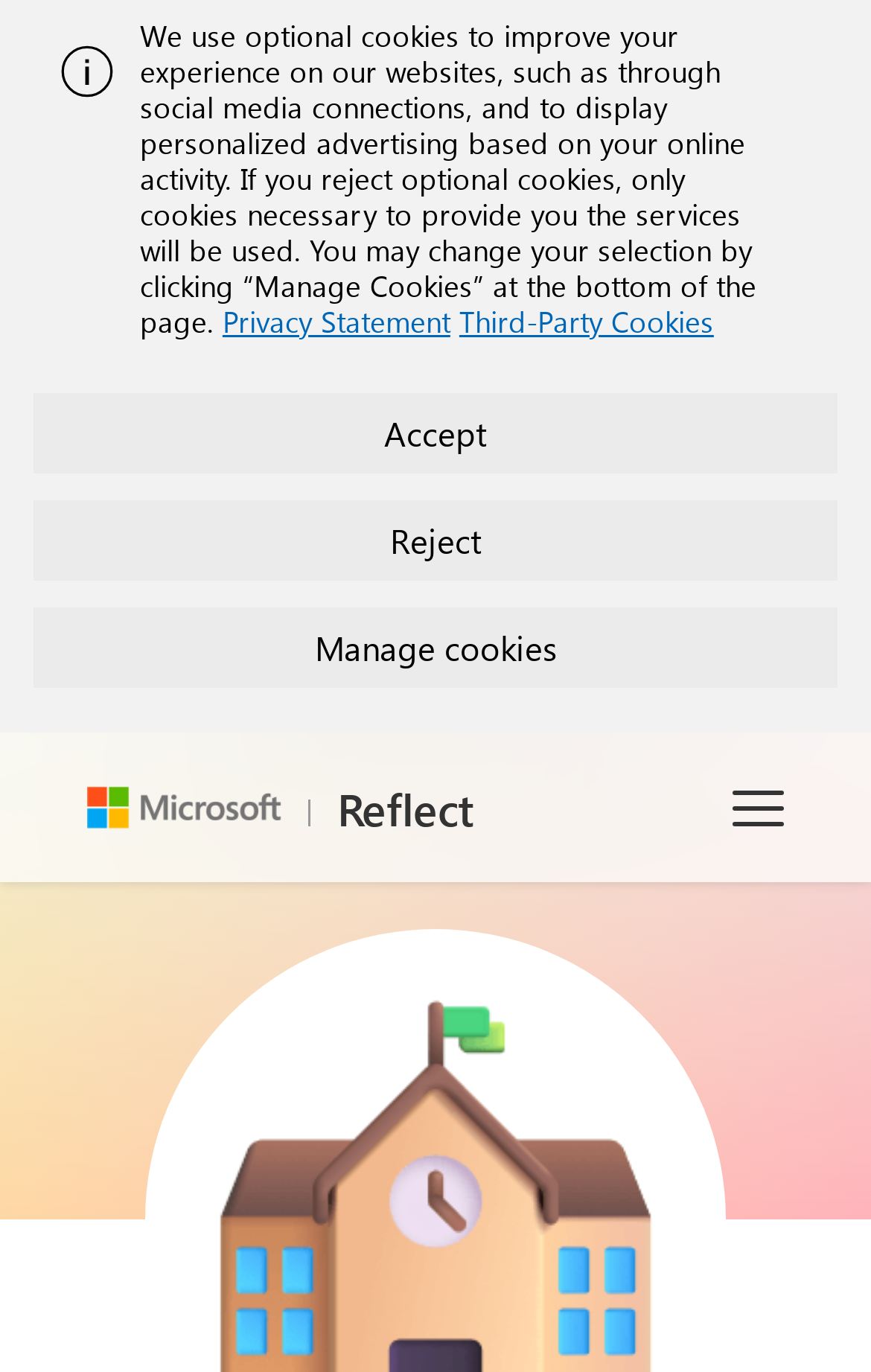Summarize the webpage with a detailed and informative caption.

The webpage is focused on promoting Microsoft Reflect, a tool for creating a nurturing and equitable learning community. At the top of the page, there is an alert message with an image on the left side. Below the alert, there is a paragraph of text explaining the use of optional cookies on the website, accompanied by links to the "Privacy Statement" and "Third-Party Cookies" on the right side. 

Underneath, there are three buttons: "Accept", "Reject", and "Manage cookies", aligned horizontally and spanning the width of the page. 

On the top-left corner, there is a Microsoft logo, which is also a link. Next to it, there is a link to "Reflect". 

The main content of the page is divided into sections, with a heading "Schoolwide wellbeing" at the top. Below it, there is a subheading that summarizes the purpose of Microsoft Reflect. 

On the left side of the page, there are links to different categories, including "Educators", "Adminstrators", "Higher education", and "Partners", arranged vertically.